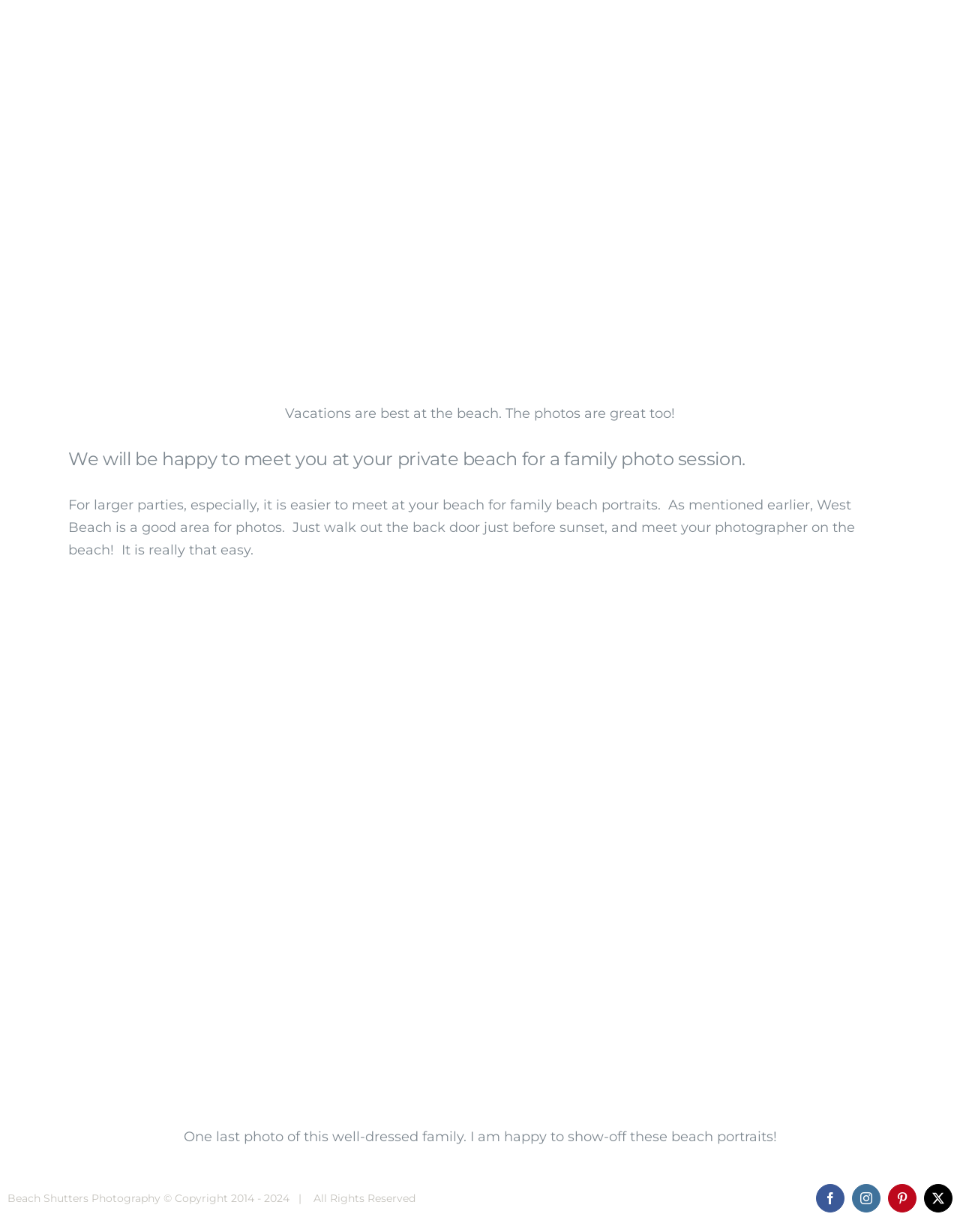What is the name of the photography company?
Please use the image to provide an in-depth answer to the question.

The name of the photography company is mentioned at the bottom of the webpage, in the copyright section, as 'Beach Shutters Photography © Copyright 2014 - 2024'.